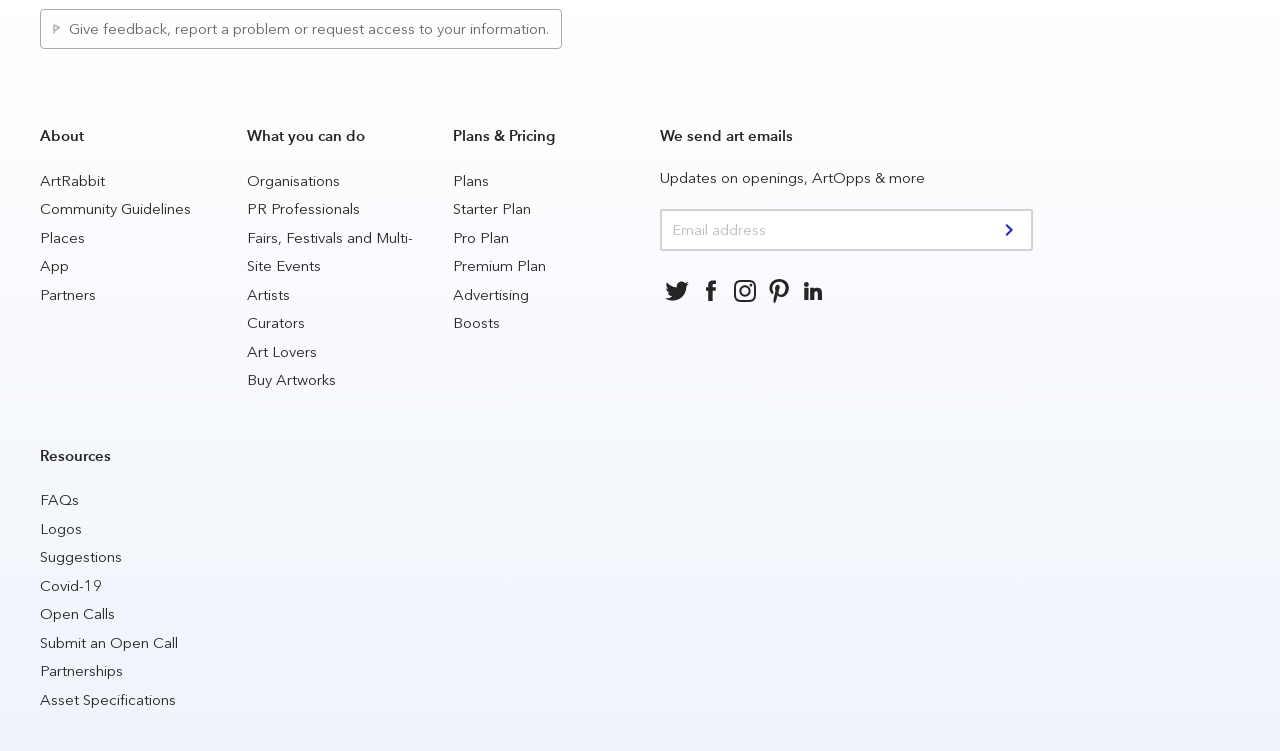Provide your answer in a single word or phrase: 
What is the purpose of the 'Submit an Open Call' link?

Submit an open call